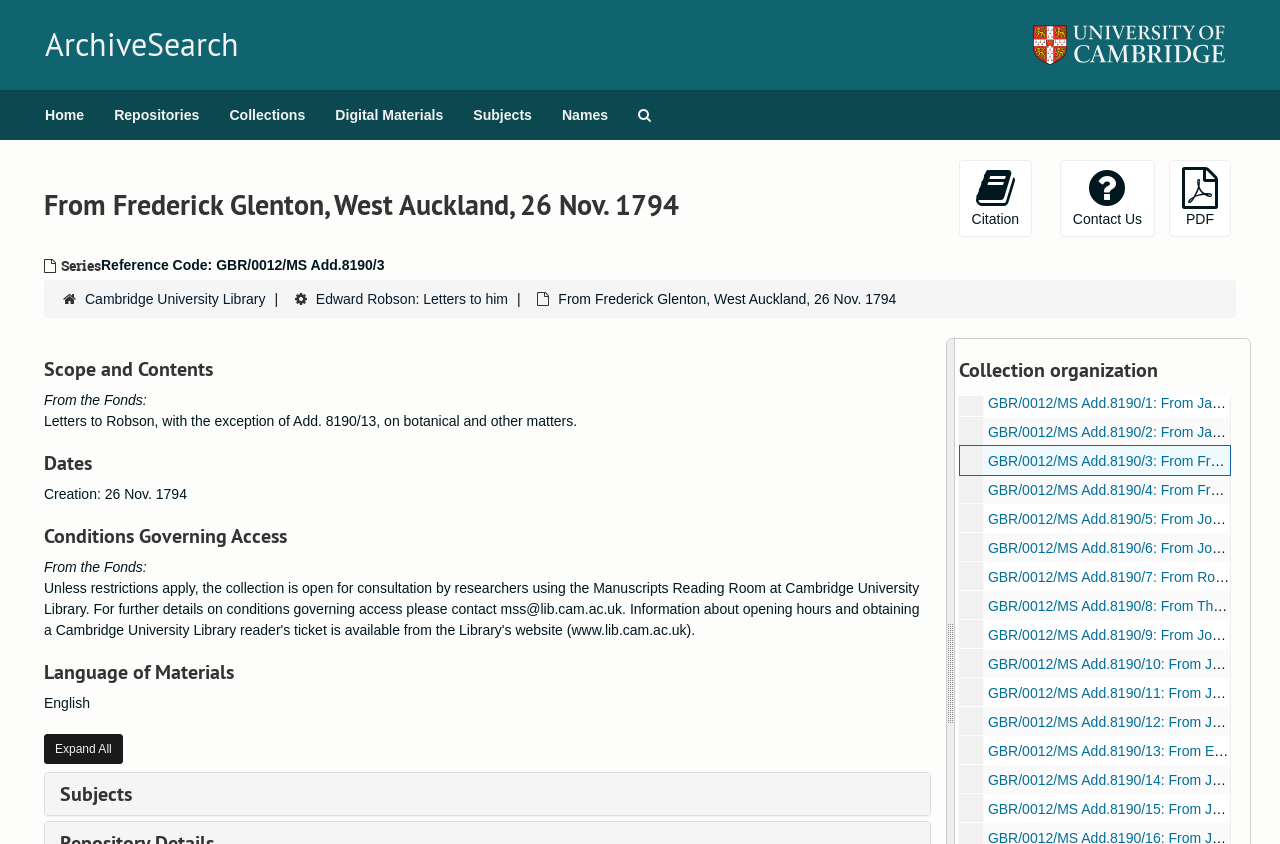Look at the image and answer the question in detail:
What is the language of the materials in the archive?

I looked at the section with the heading 'Language of Materials' and found that the language of the materials is 'English'.